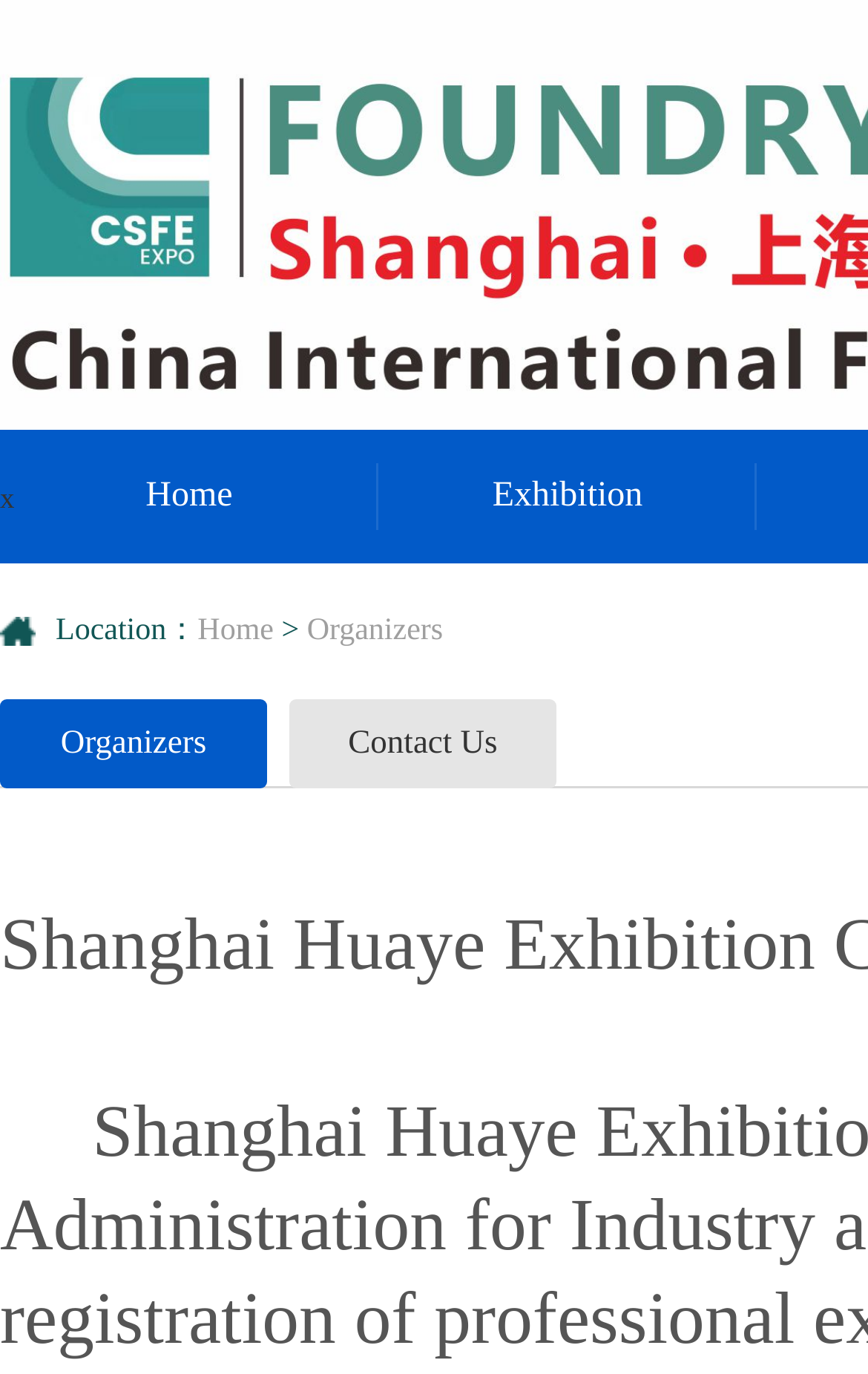How many images are on the webpage?
Examine the webpage screenshot and provide an in-depth answer to the question.

I searched for images on the webpage and found only one image, which is located on the top-left corner of the page and does not have a descriptive label.